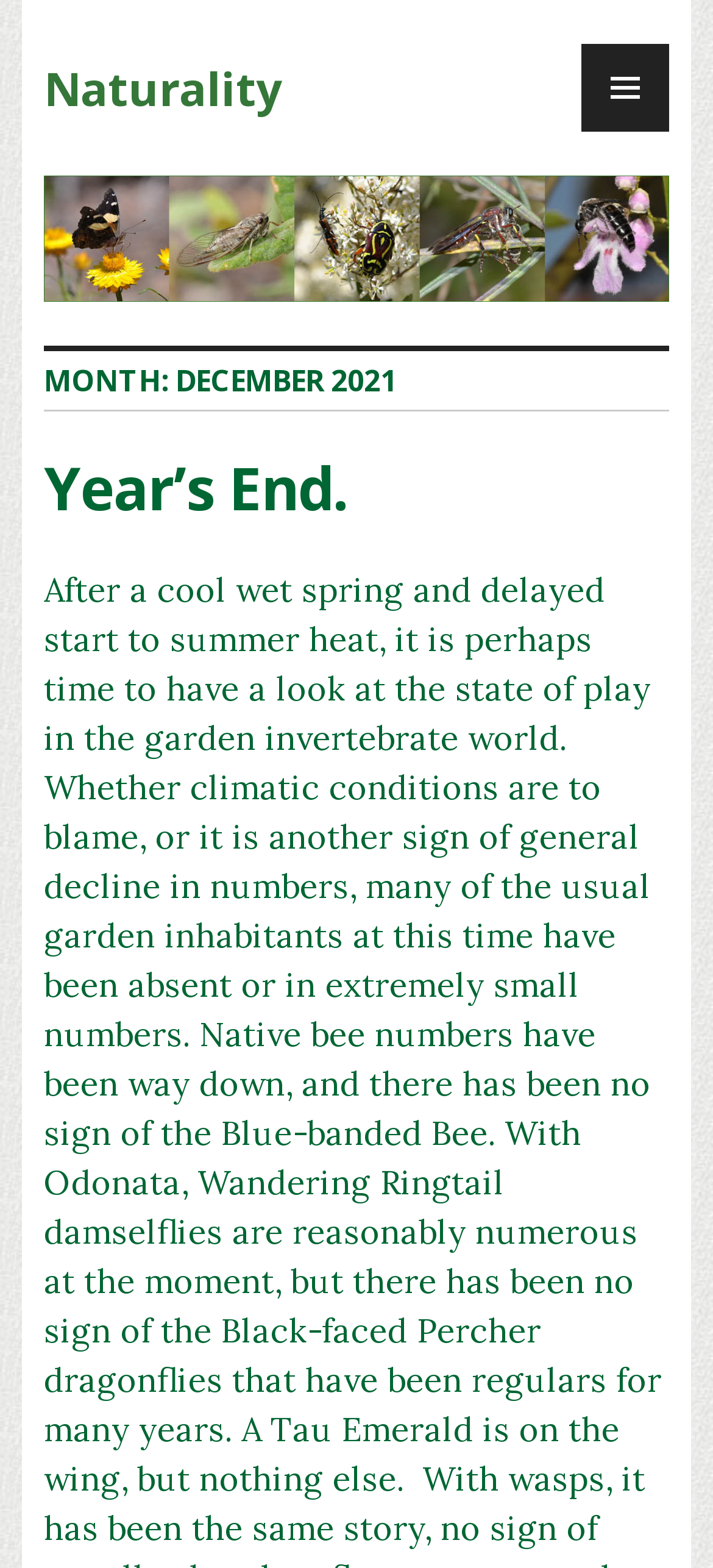Extract the top-level heading from the webpage and provide its text.

MONTH: DECEMBER 2021